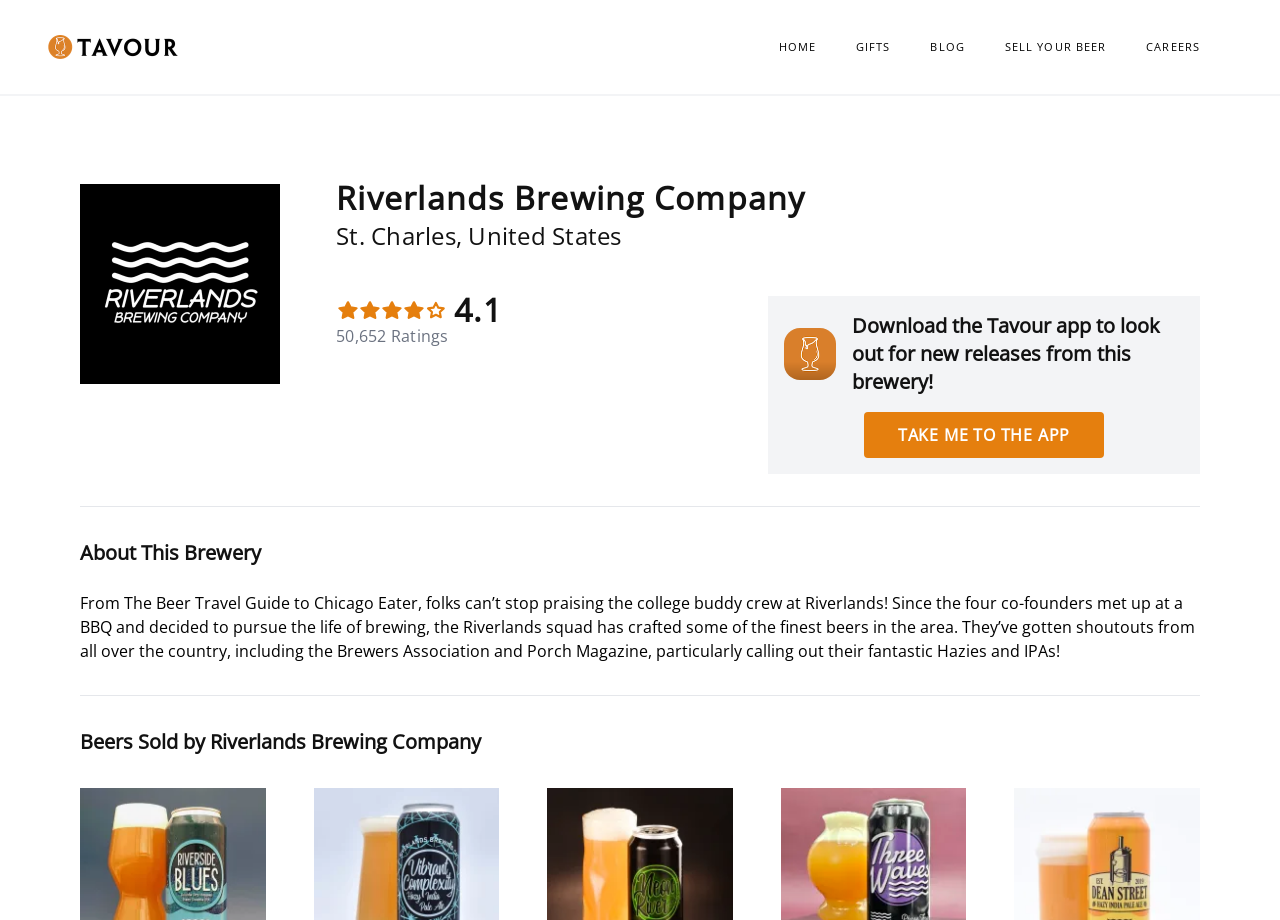Generate a comprehensive description of the webpage content.

The webpage is about Riverlands Brewing Company, a brewery based in St. Charles, United States. At the top left corner, there is a Tavour logo, an image that serves as a link. Next to it, there is a navigation menu with links to HOME, GIFTS, BLOG, SELL YOUR BEER, and CAREERS. Below the navigation menu, there is a large image of the Riverlands Brewing Company logo.

The main content of the page is divided into sections. The first section displays the brewery's name, "Riverlands Brewing Company", in a large heading, accompanied by a rating of 4.1 out of 5 stars, represented by five star icons. Below the rating, there is a text stating "50,652 Ratings". On the right side of this section, there is a Tavour icon and a heading that encourages users to download the Tavour app to look out for new releases from this brewery.

Below this section, there is a horizontal separator line, followed by a heading "About This Brewery". The section that follows provides a brief description of the brewery, mentioning its founders, their brewing journey, and the recognition they have received from various sources, including The Beer Travel Guide, Chicago Eater, the Brewers Association, and Porch Magazine.

Another horizontal separator line divides the page, and below it, there is a heading "Beers Sold by Riverlands Brewing Company". However, the accessibility tree does not provide further information about the beers sold by the brewery.